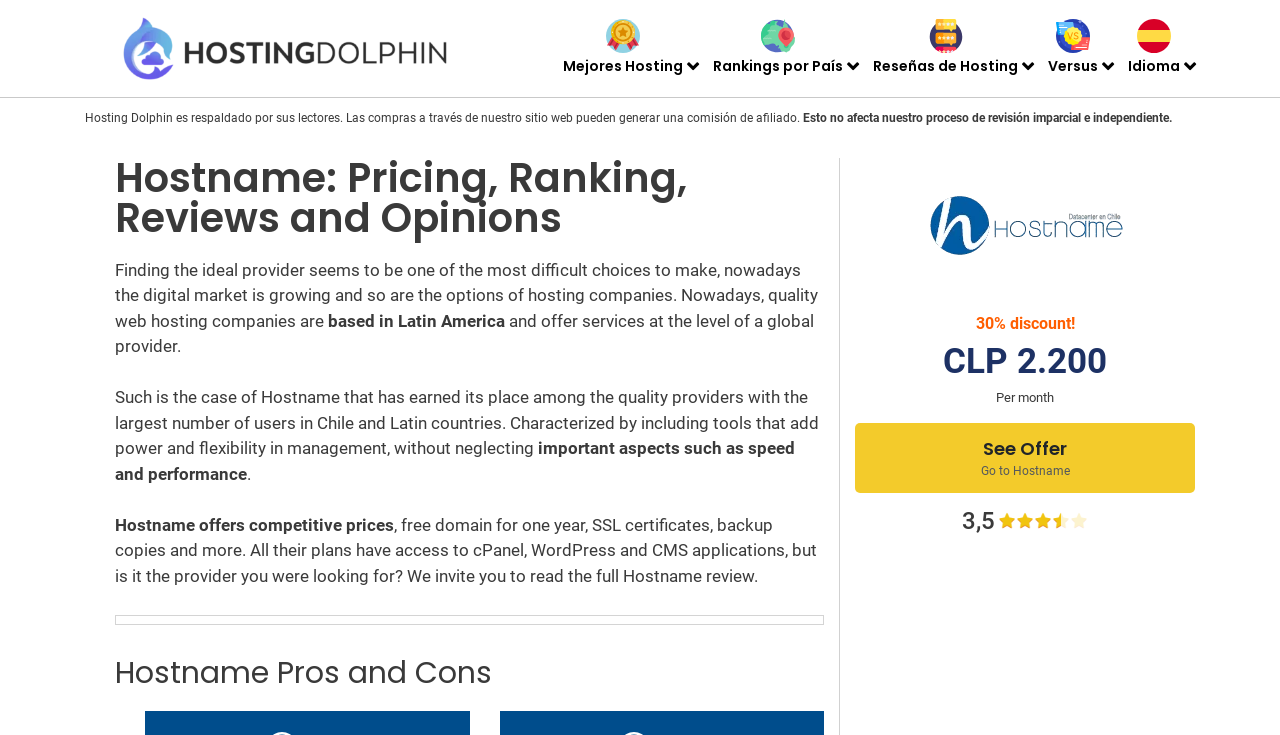What is the rating of Hostname?
Kindly offer a detailed explanation using the data available in the image.

I found a static text element with the text '3,5' which appears to be a rating or score given to Hostname, possibly out of 5.